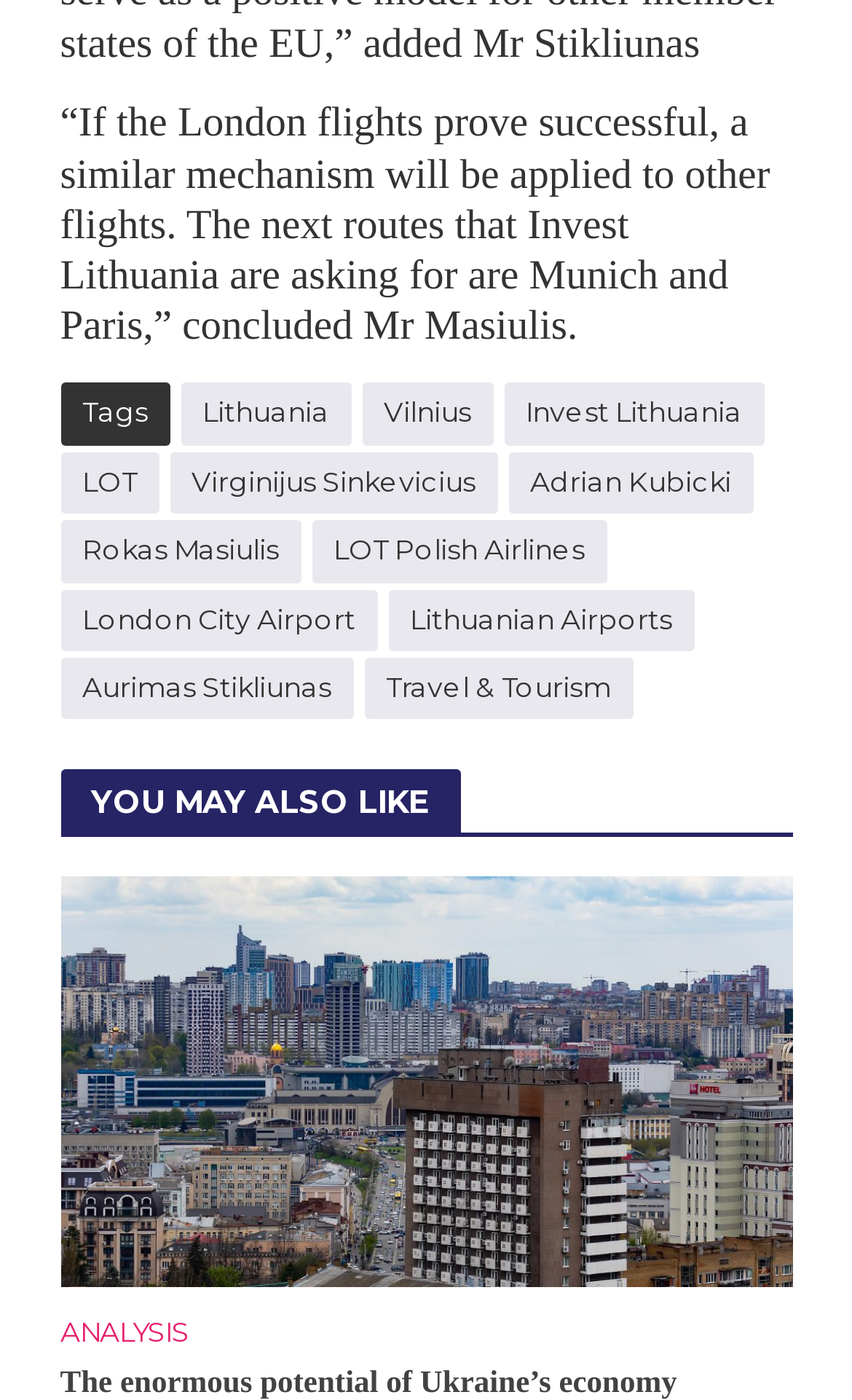Please locate the bounding box coordinates for the element that should be clicked to achieve the following instruction: "Read more about Invest Lithuania". Ensure the coordinates are given as four float numbers between 0 and 1, i.e., [left, top, right, bottom].

[0.591, 0.273, 0.896, 0.318]